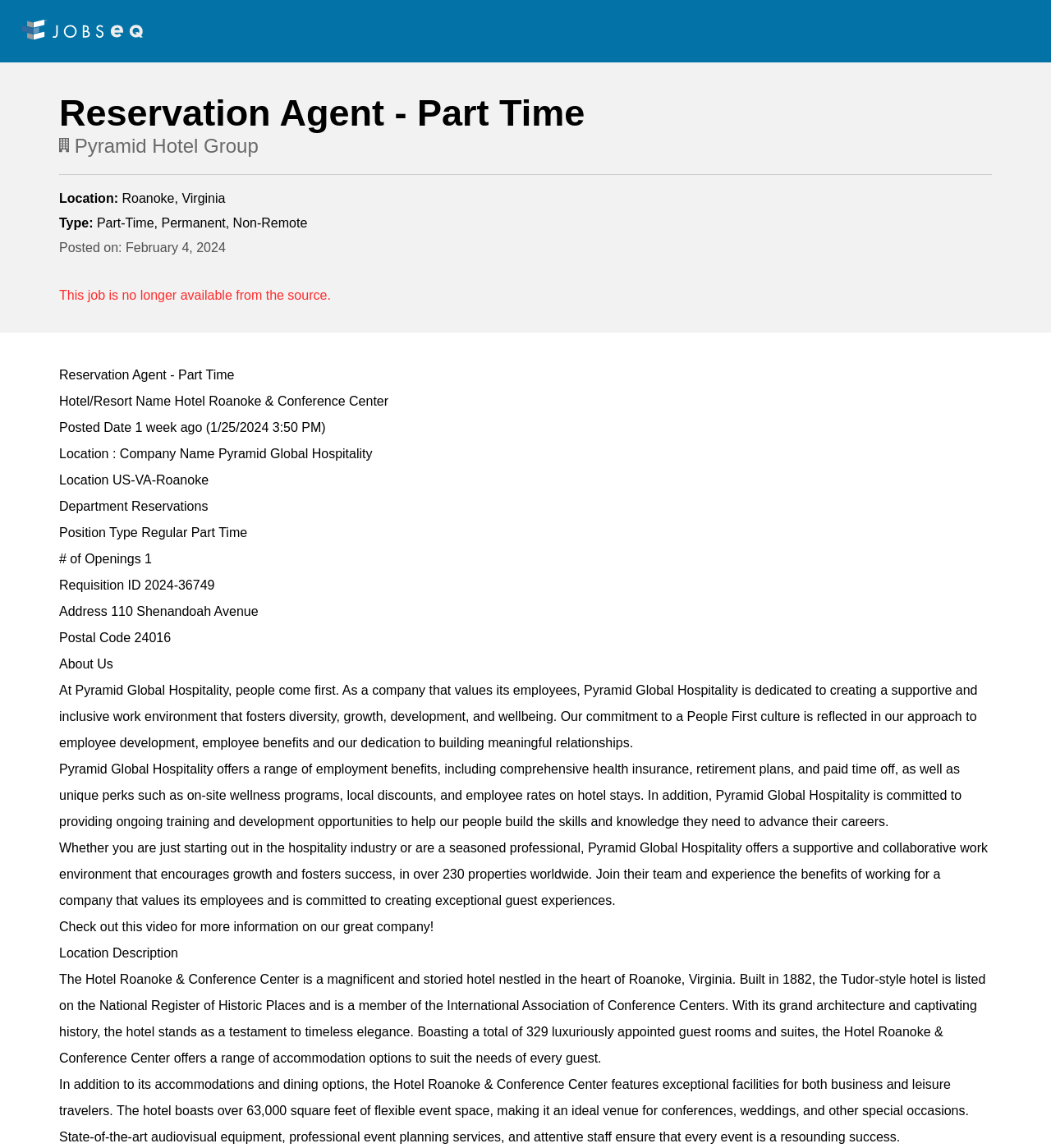Offer a thorough description of the webpage.

This webpage is a job posting for a Reservation Agent position at the Hotel Roanoke & Conference Center in Roanoke, Virginia. At the top left corner, there is a logo of JobsEQ by Chmura. Below the logo, the job title "Reservation Agent - Part Time" is prominently displayed. 

To the right of the job title, there is a horizontal separator line. Below the separator line, the company name "Pyramid Hotel Group" is listed, followed by details about the job location, type, and posting date. 

Further down, there is a section that provides more information about the job, including the hotel name, posted date, location, department, position type, and number of openings. 

The webpage also includes a lengthy description of the company culture and benefits, highlighting Pyramid Global Hospitality's commitment to its employees' growth, development, and wellbeing. 

Additionally, there is a section that describes the hotel's location and facilities, including its historic architecture, luxurious guest rooms, and event spaces. 

At the bottom of the page, there is a call to action to check out a video about the company.